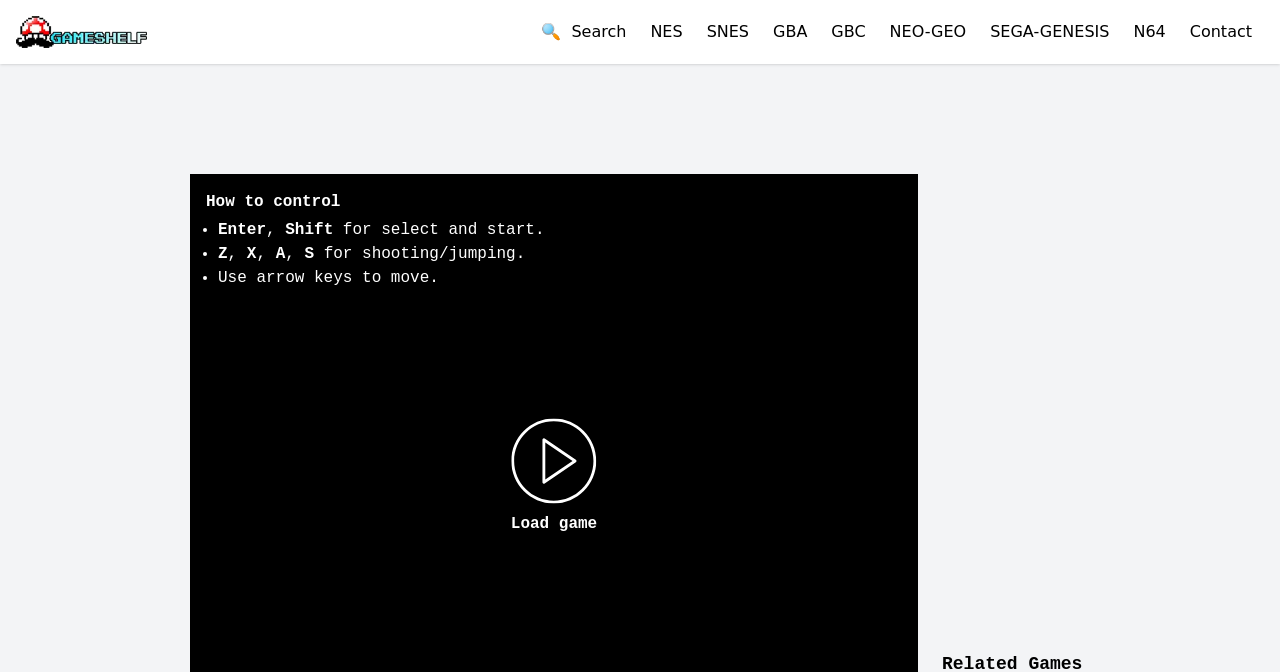Please determine the bounding box coordinates of the area that needs to be clicked to complete this task: 'Click the logo'. The coordinates must be four float numbers between 0 and 1, formatted as [left, top, right, bottom].

[0.012, 0.024, 0.115, 0.071]